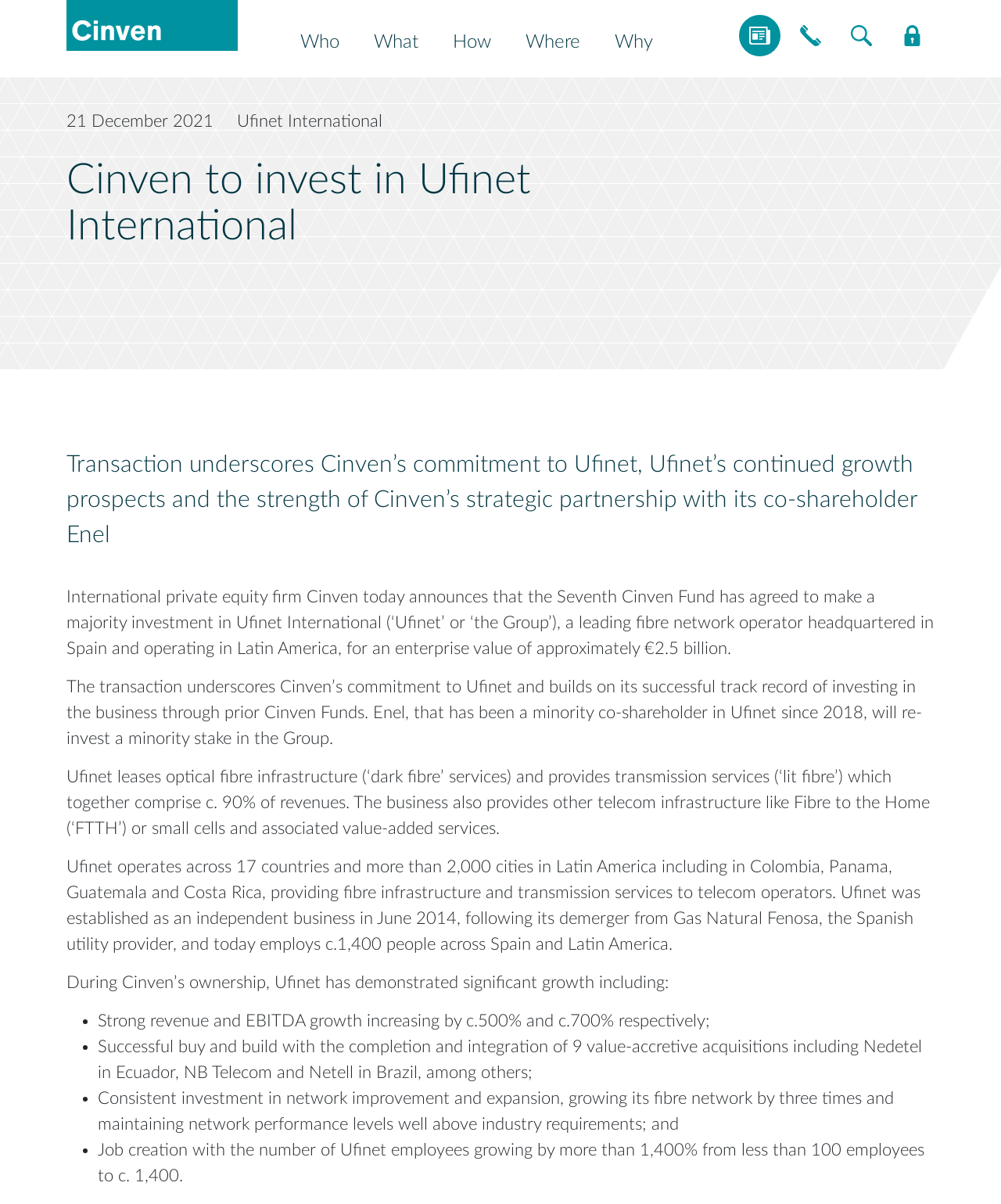Using the element description Where, predict the bounding box coordinates for the UI element. Provide the coordinates in (top-left x, top-left y, bottom-right x, bottom-right y) format with values ranging from 0 to 1.

[0.525, 0.023, 0.58, 0.047]